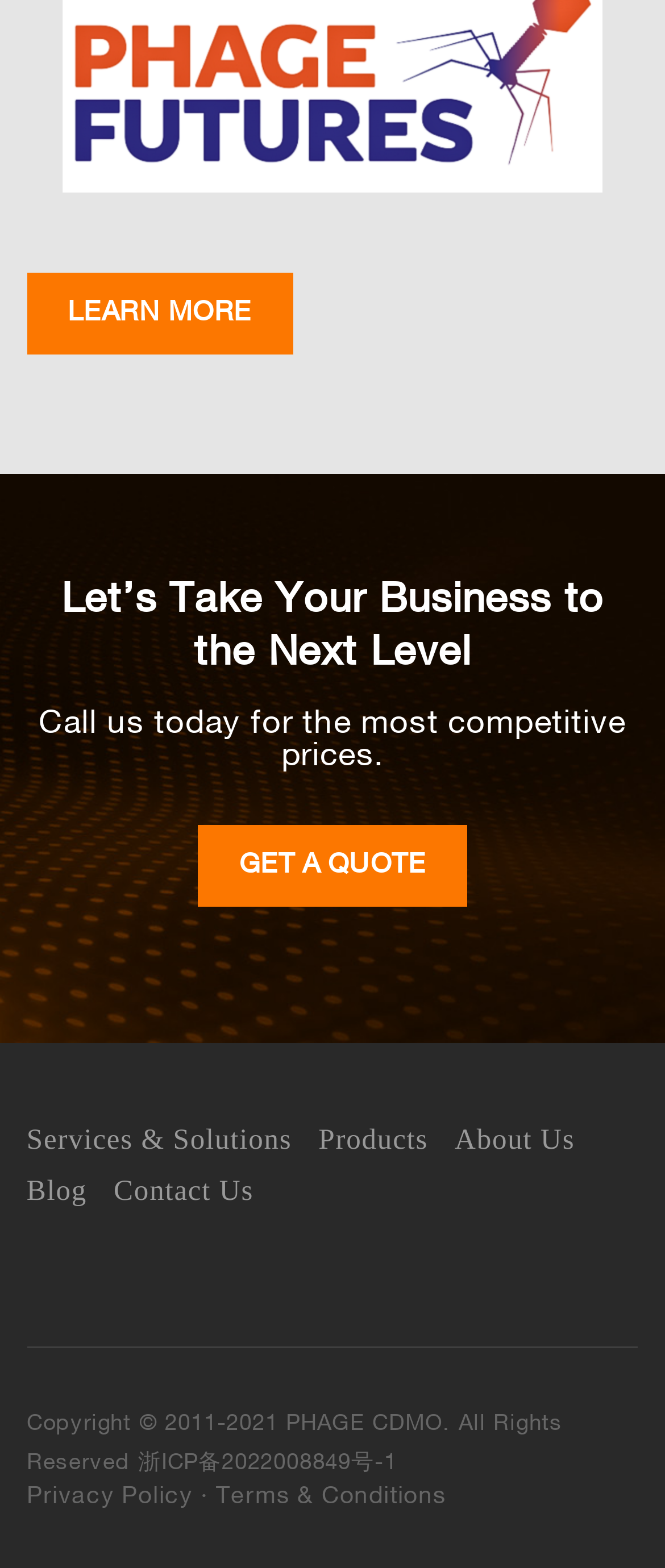Extract the bounding box of the UI element described as: "Contact Us".

[0.171, 0.749, 0.381, 0.769]